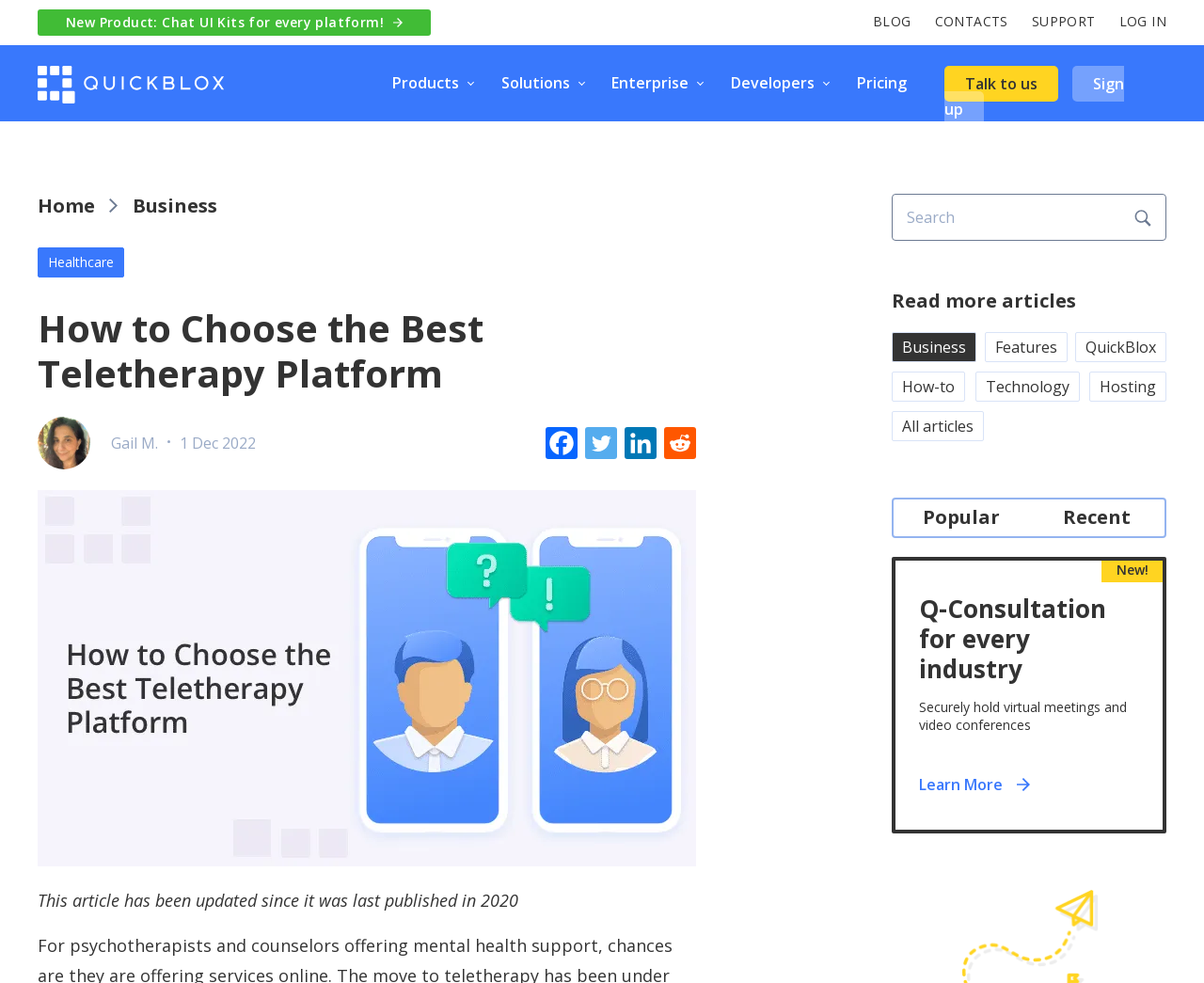Please find and report the primary heading text from the webpage.

How to Choose the Best Teletherapy Platform